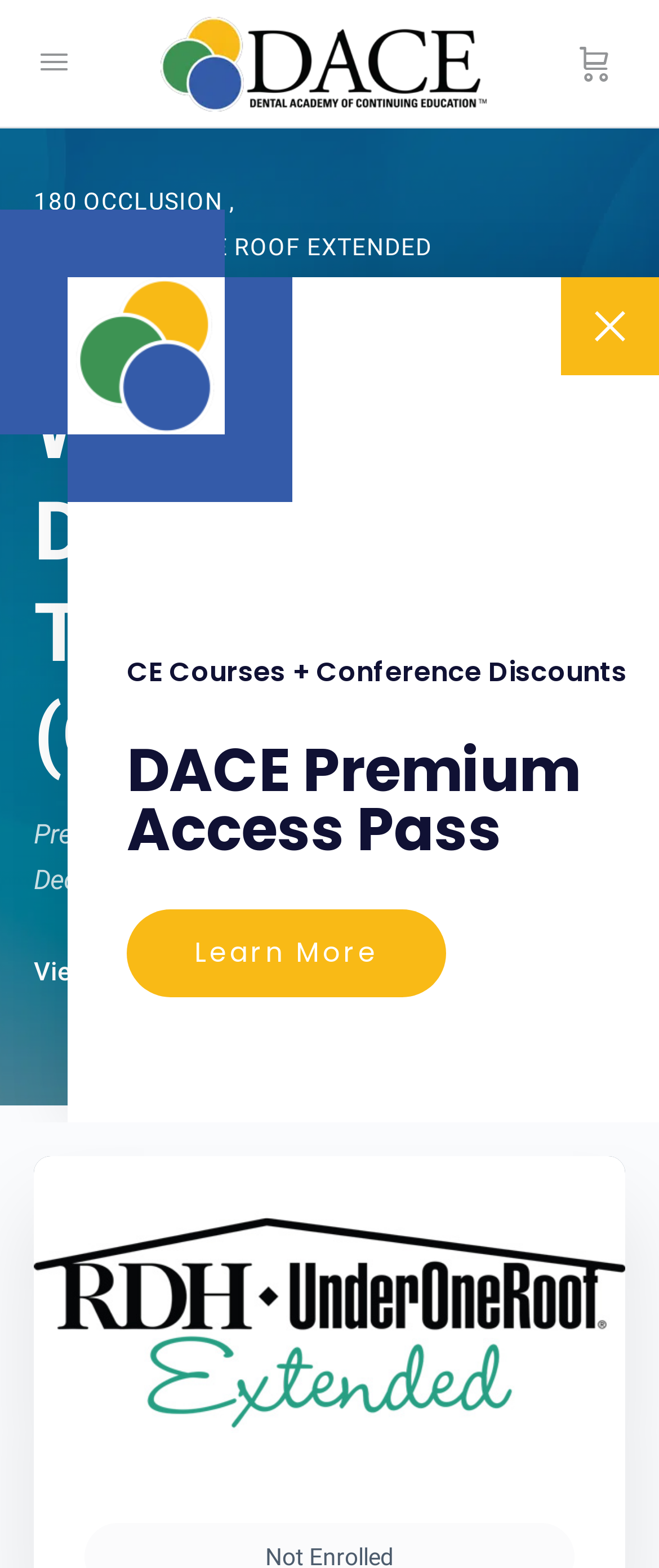What is the name of the course?
Carefully analyze the image and provide a thorough answer to the question.

The name of the course can be found in the heading element 'Myo 101: What’s Dysfunction Got To Do With You? (On-Demand)' which is located at the top of the webpage.